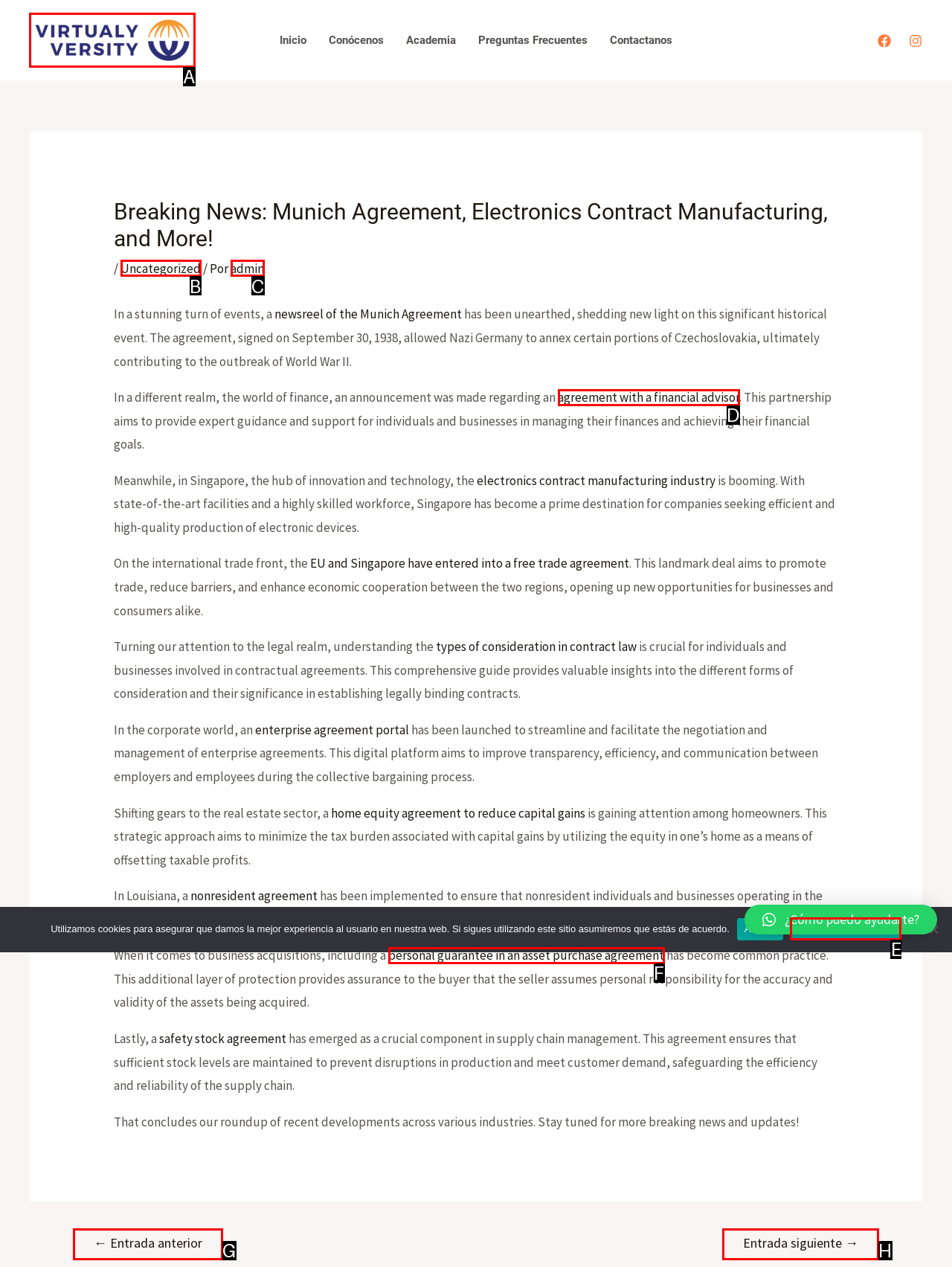Point out the UI element to be clicked for this instruction: Click on the Virtualyversity logo. Provide the answer as the letter of the chosen element.

A